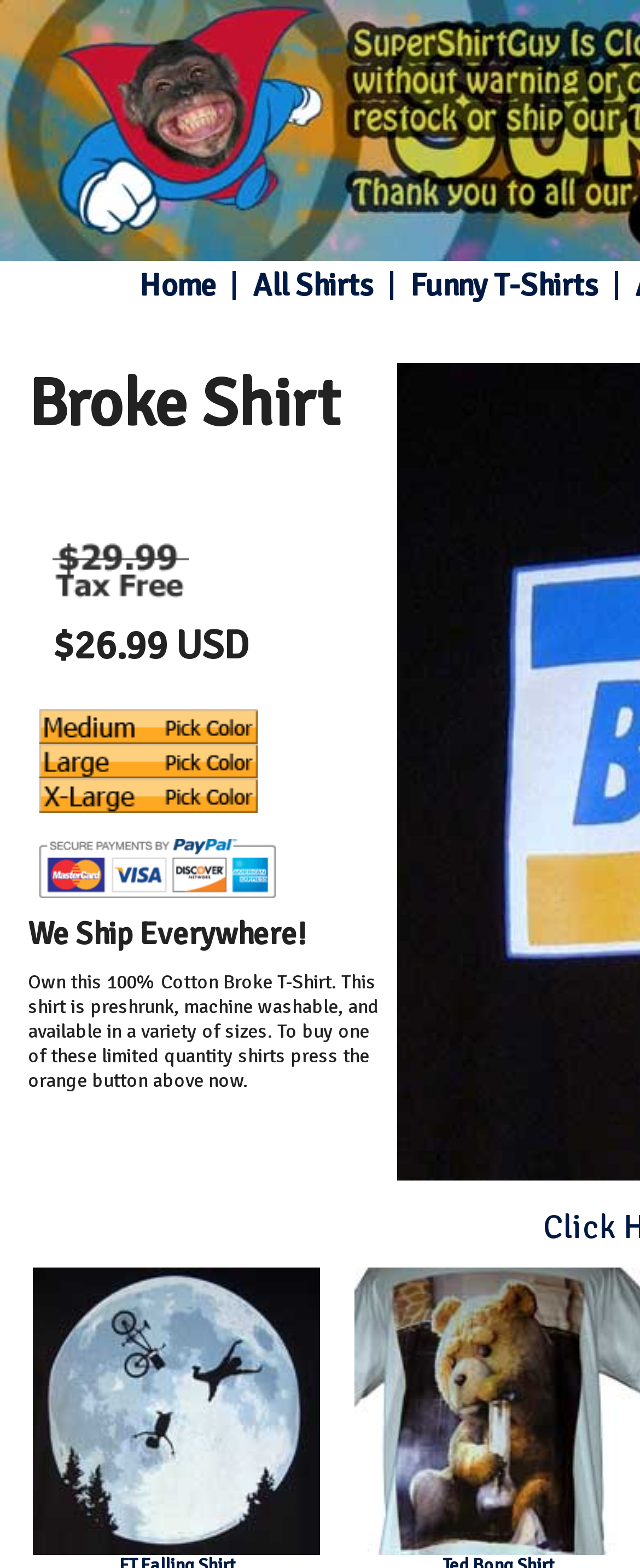What sizes are available for the Broke T-Shirt?
With the help of the image, please provide a detailed response to the question.

The available sizes for the Broke T-Shirt can be found in the section where the product details are listed. There are links for 'Medium Pick Color', 'Large Pick Color', and 'X-Large Pick Color', indicating that these sizes are available for the shirt.